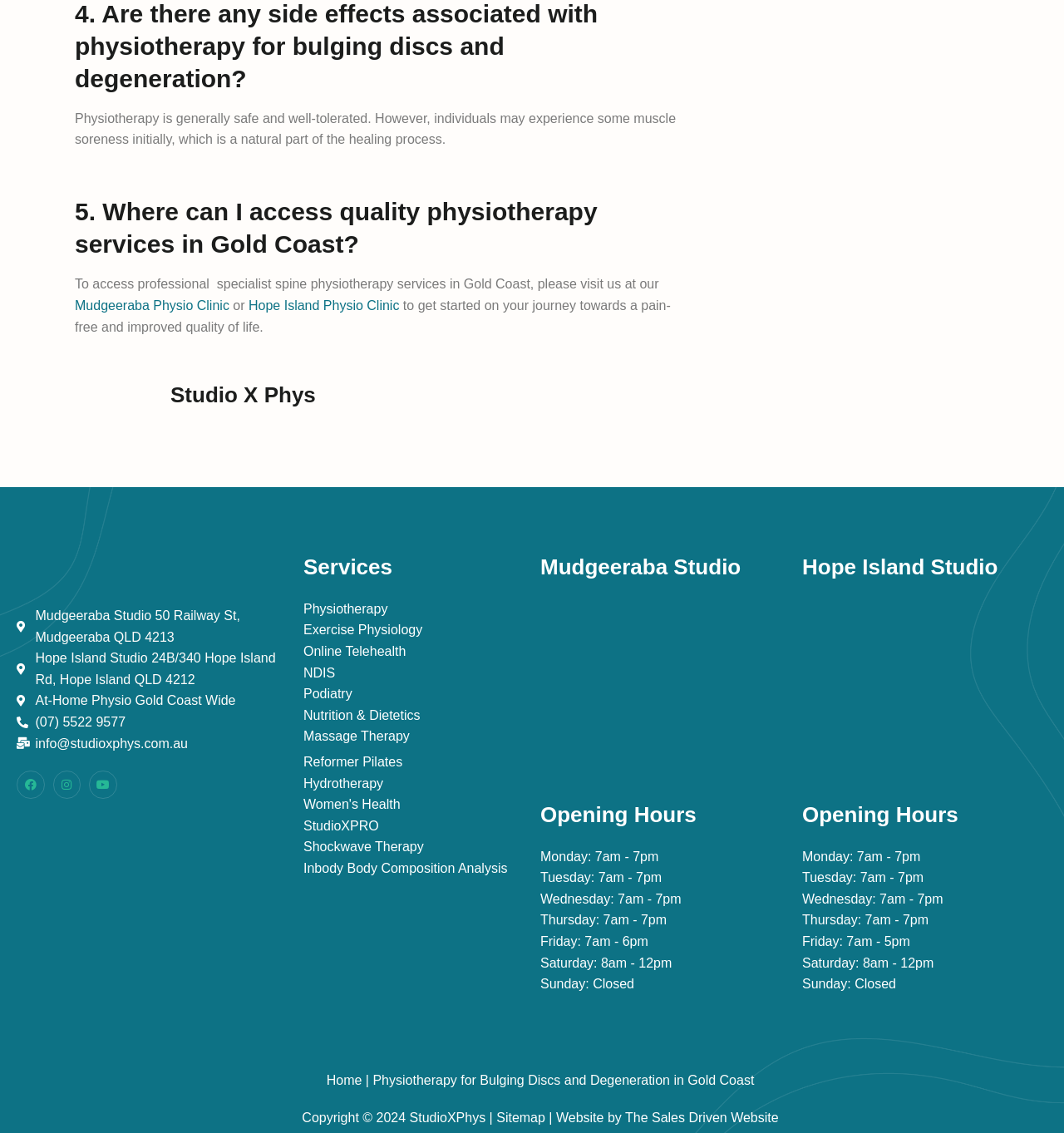Using the element description provided, determine the bounding box coordinates in the format (top-left x, top-left y, bottom-right x, bottom-right y). Ensure that all values are floating point numbers between 0 and 1. Element description: StudioXPRO

[0.285, 0.72, 0.508, 0.738]